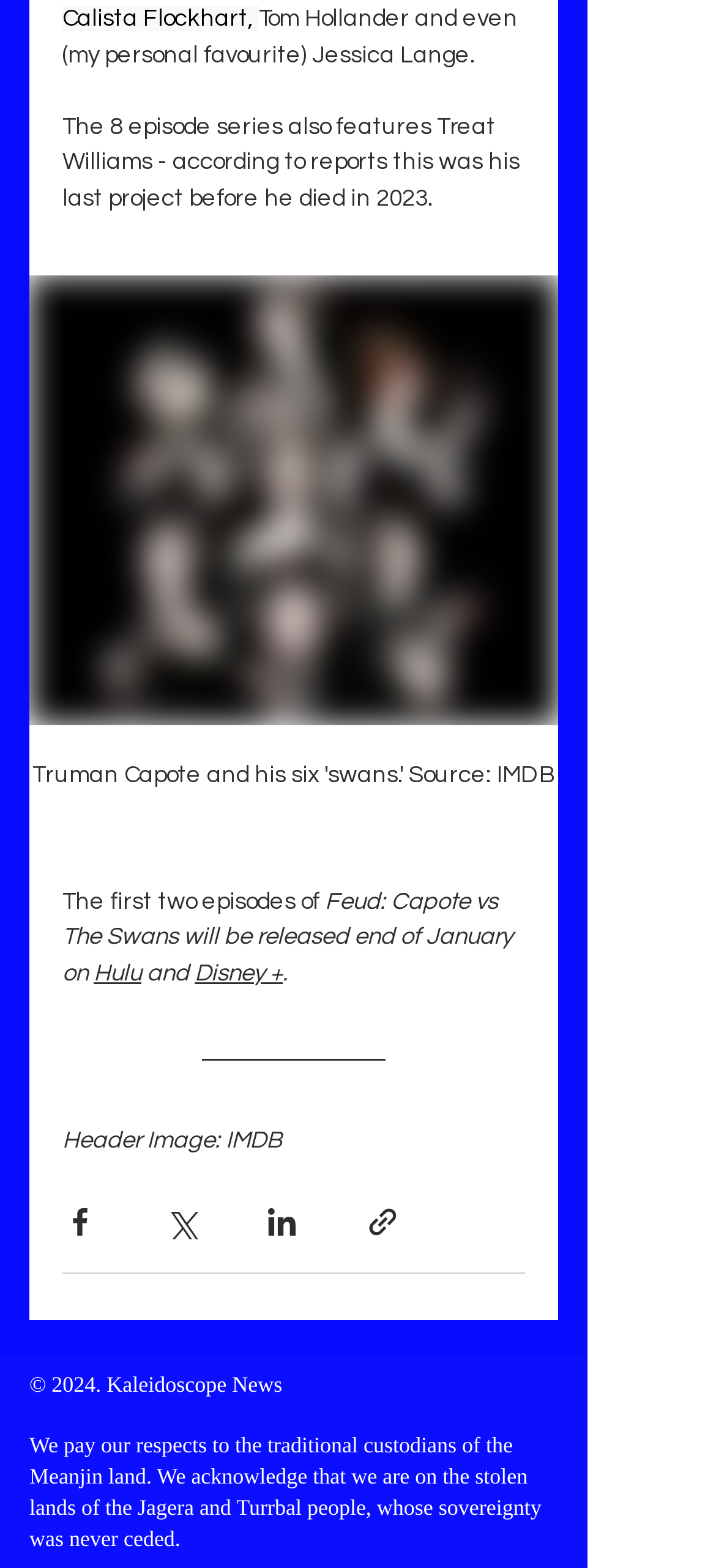What is the name of the actress mentioned in the first sentence?
Please provide a single word or phrase as your answer based on the image.

Calista Flockhart